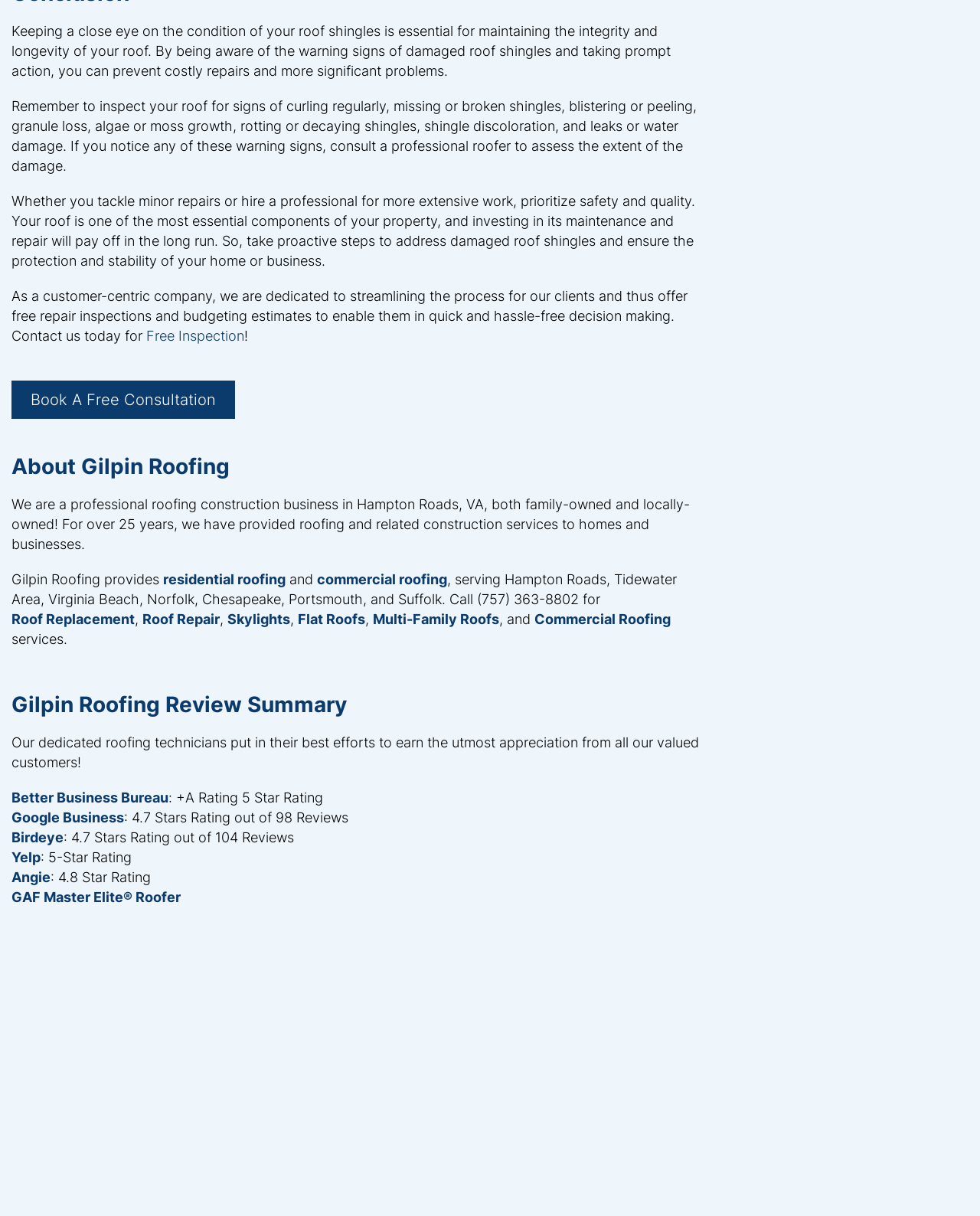Please predict the bounding box coordinates of the element's region where a click is necessary to complete the following instruction: "Check reviews on Better Business Bureau". The coordinates should be represented by four float numbers between 0 and 1, i.e., [left, top, right, bottom].

[0.012, 0.648, 0.172, 0.664]